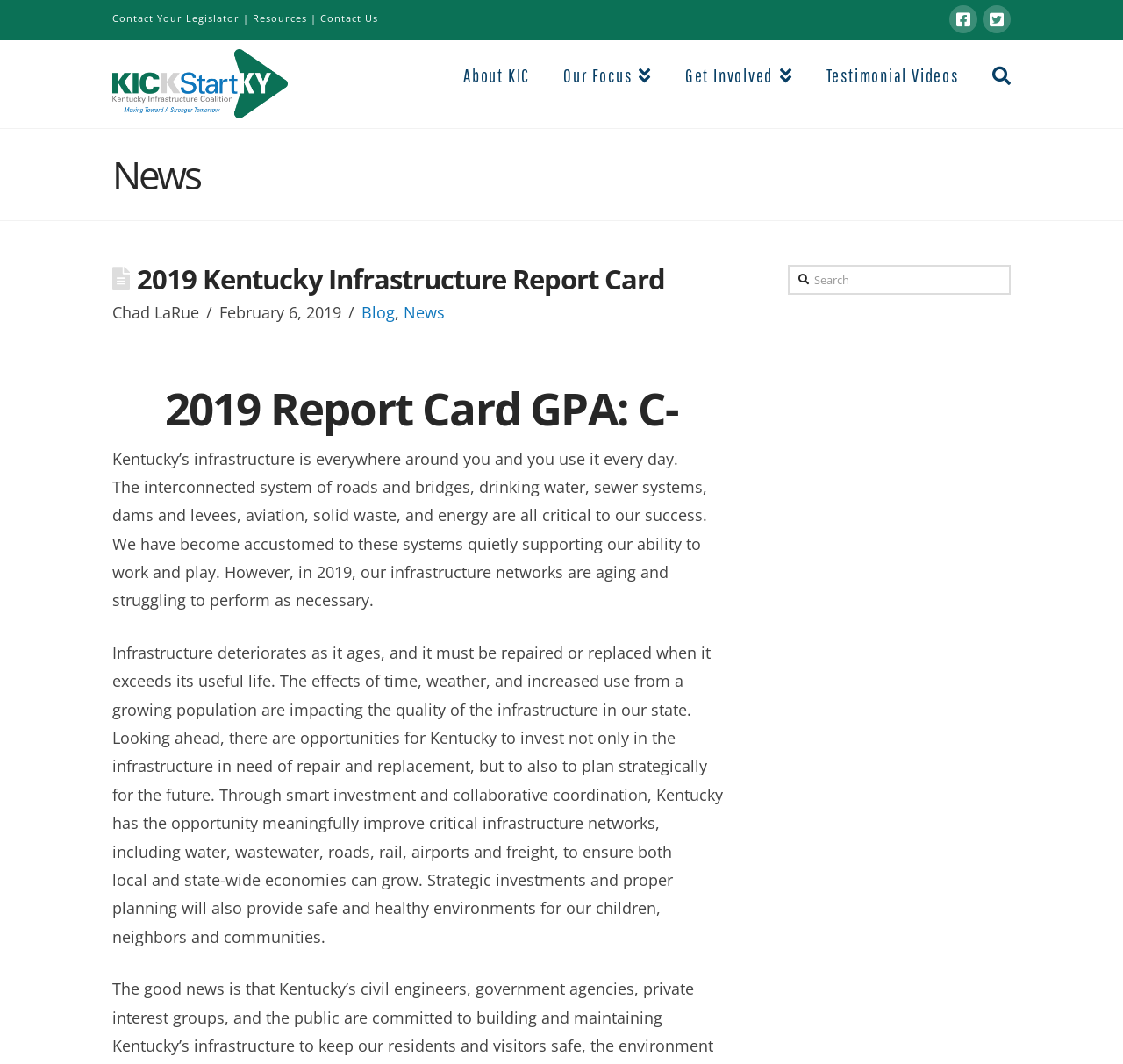Show the bounding box coordinates of the region that should be clicked to follow the instruction: "Contact Your Legislator."

[0.1, 0.011, 0.225, 0.023]